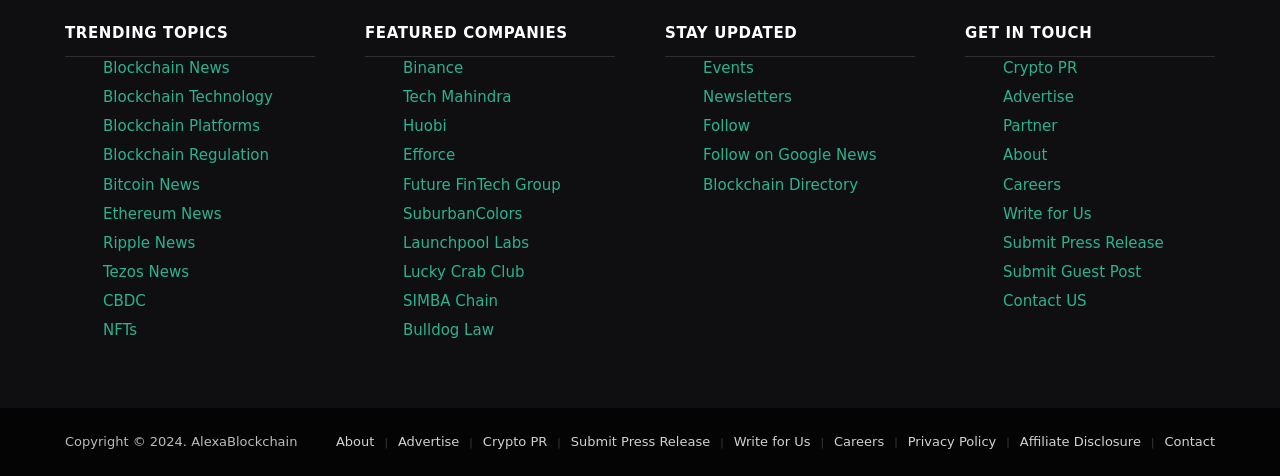Provide the bounding box coordinates of the HTML element described by the text: "Follow on Google News". The coordinates should be in the format [left, top, right, bottom] with values between 0 and 1.

[0.549, 0.308, 0.685, 0.345]